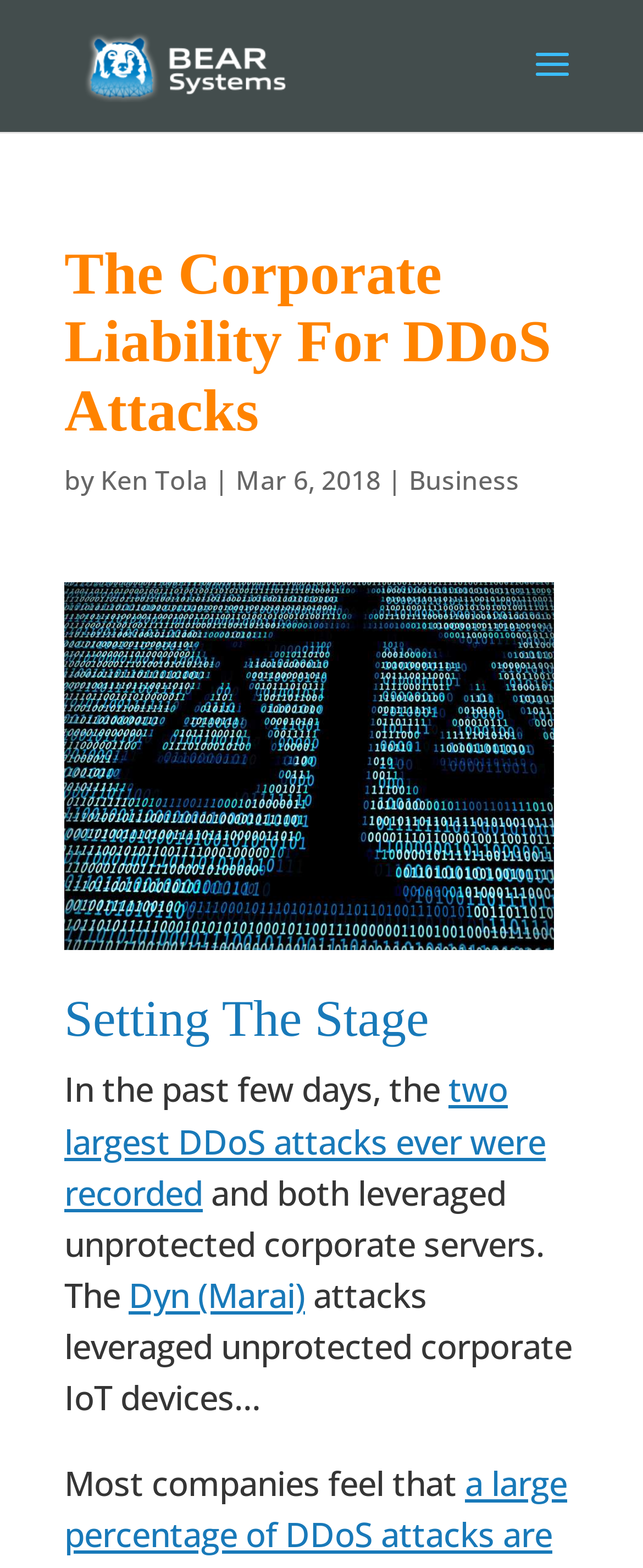Explain in detail what you observe on this webpage.

The webpage appears to be an article discussing corporate liability for DDoS attacks. At the top, there is a logo and a link to "Bear Systems" positioned on the left side of the page. Below the logo, there is a heading that reads "The Corporate Liability For DDoS Attacks" spanning almost the entire width of the page. 

Underneath the heading, there is a byline that includes the author's name, "Ken Tola", and the date "Mar 6, 2018". To the right of the byline, there is a category link labeled "Business". 

The main content of the article is divided into sections, with the first section titled "Setting The Stage". This section begins with a paragraph of text that discusses recent DDoS attacks, including a link to more information about the "two largest DDoS attacks ever were recorded". The text also mentions "Dyn (Marai)" as an example of such an attack. 

The article continues with more text, discussing how companies often feel that they are not responsible for DDoS attacks. Overall, the webpage has a simple layout with a clear hierarchy of headings and text, making it easy to follow and read.